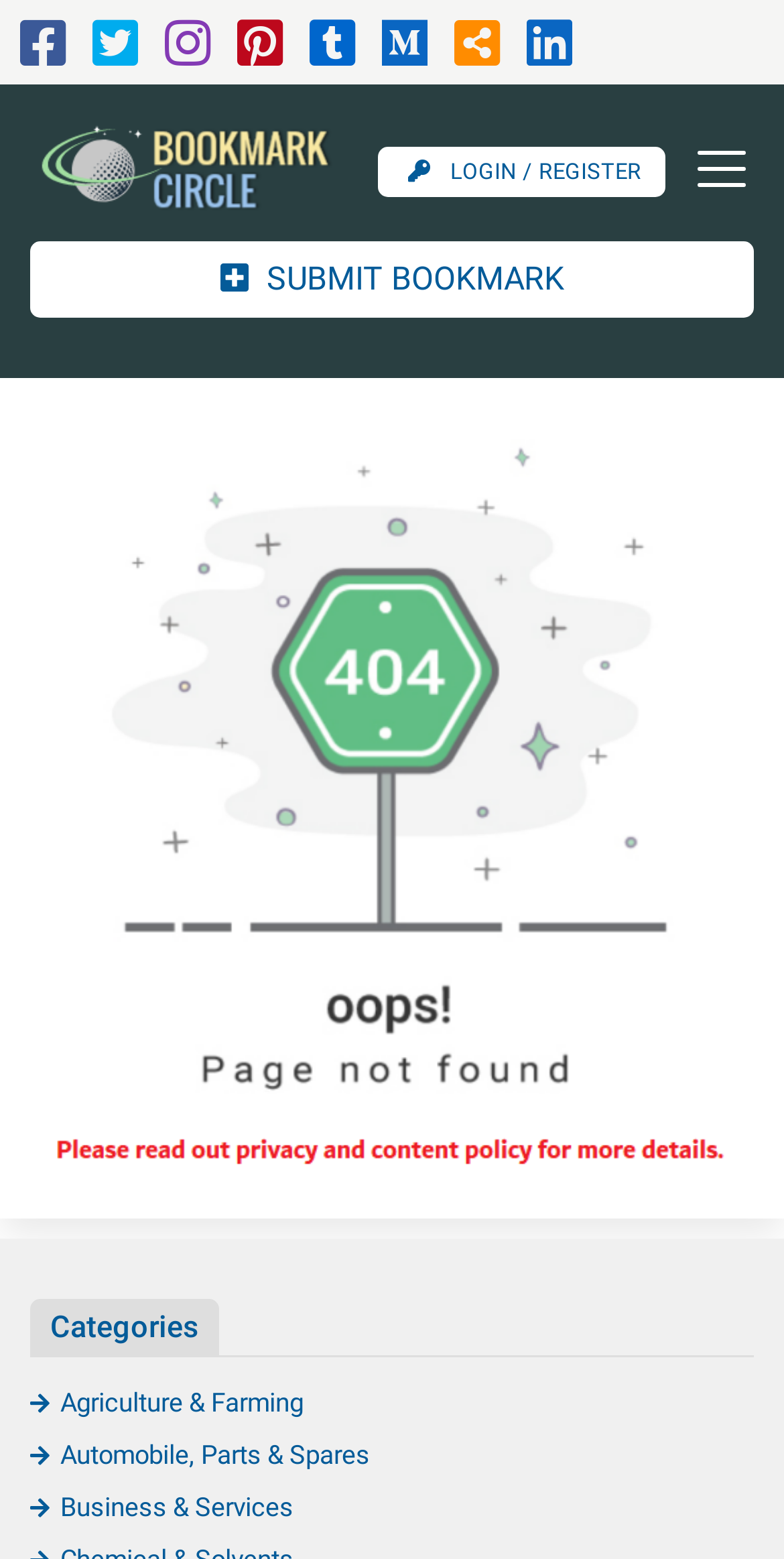Locate the bounding box coordinates of the element that should be clicked to fulfill the instruction: "toggle navigation".

[0.849, 0.082, 0.962, 0.134]